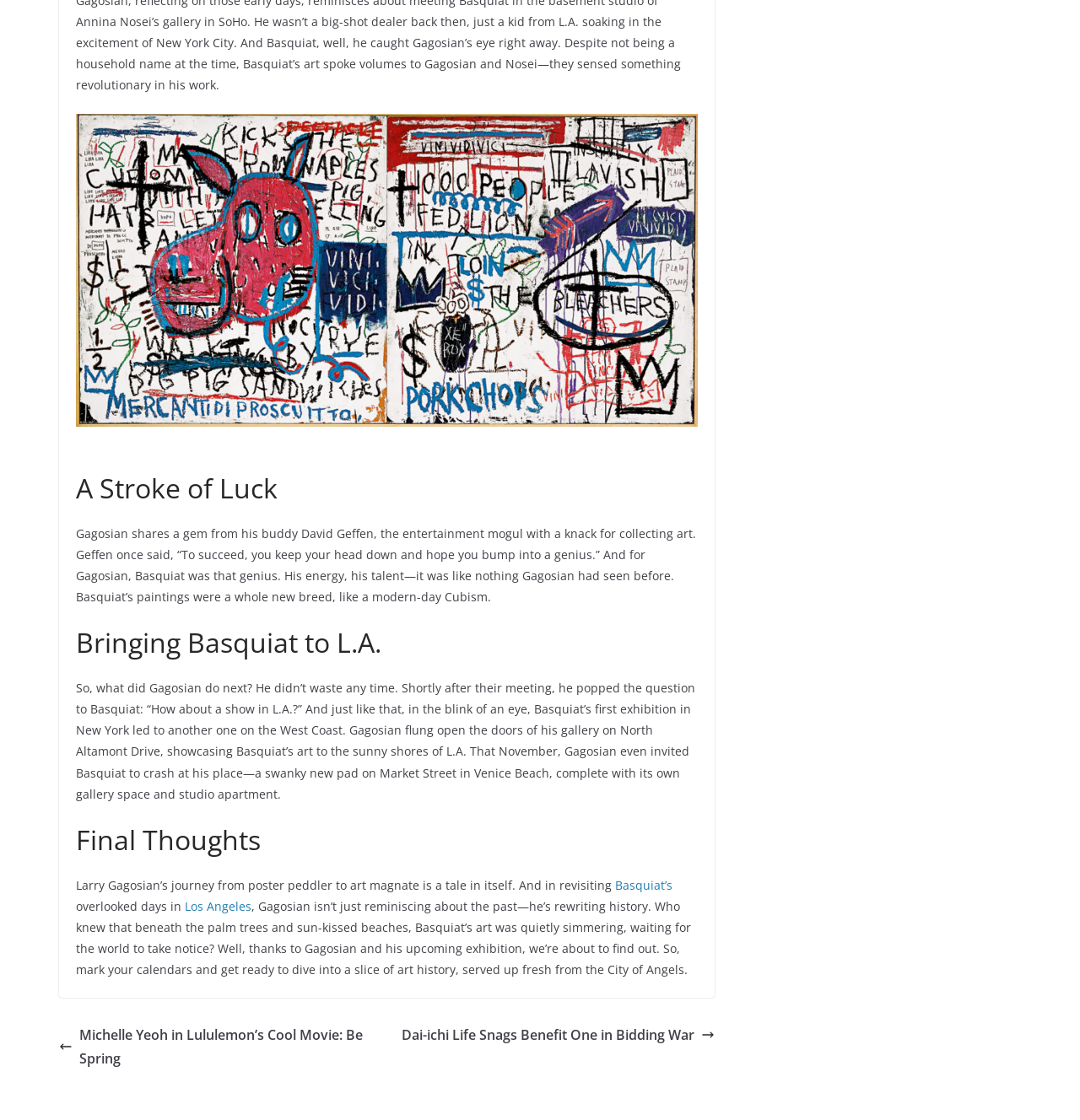Given the webpage screenshot and the description, determine the bounding box coordinates (top-left x, top-left y, bottom-right x, bottom-right y) that define the location of the UI element matching this description: Los Angeles

[0.07, 0.708, 0.641, 0.739]